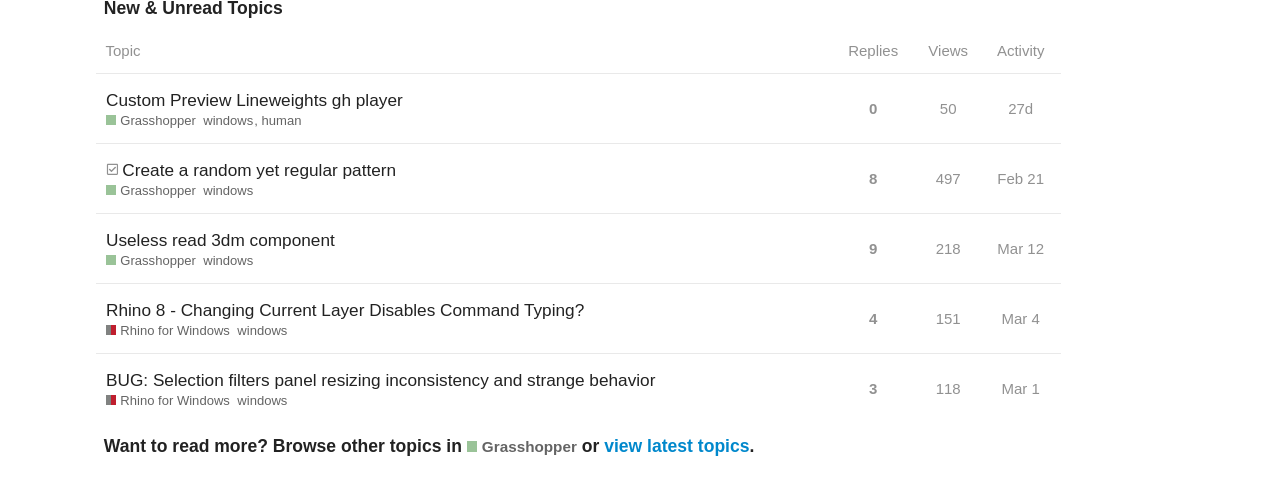Please identify the bounding box coordinates of the element's region that needs to be clicked to fulfill the following instruction: "View topic about Create a random yet regular pattern". The bounding box coordinates should consist of four float numbers between 0 and 1, i.e., [left, top, right, bottom].

[0.075, 0.299, 0.653, 0.445]